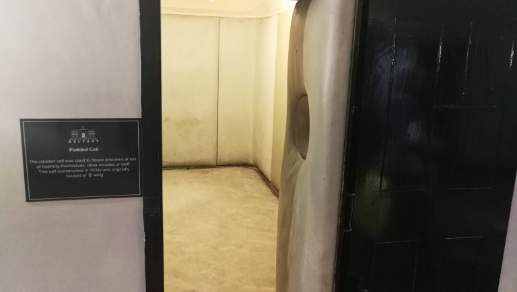What is the condition of the walls?
Look at the screenshot and respond with one word or a short phrase.

Bare